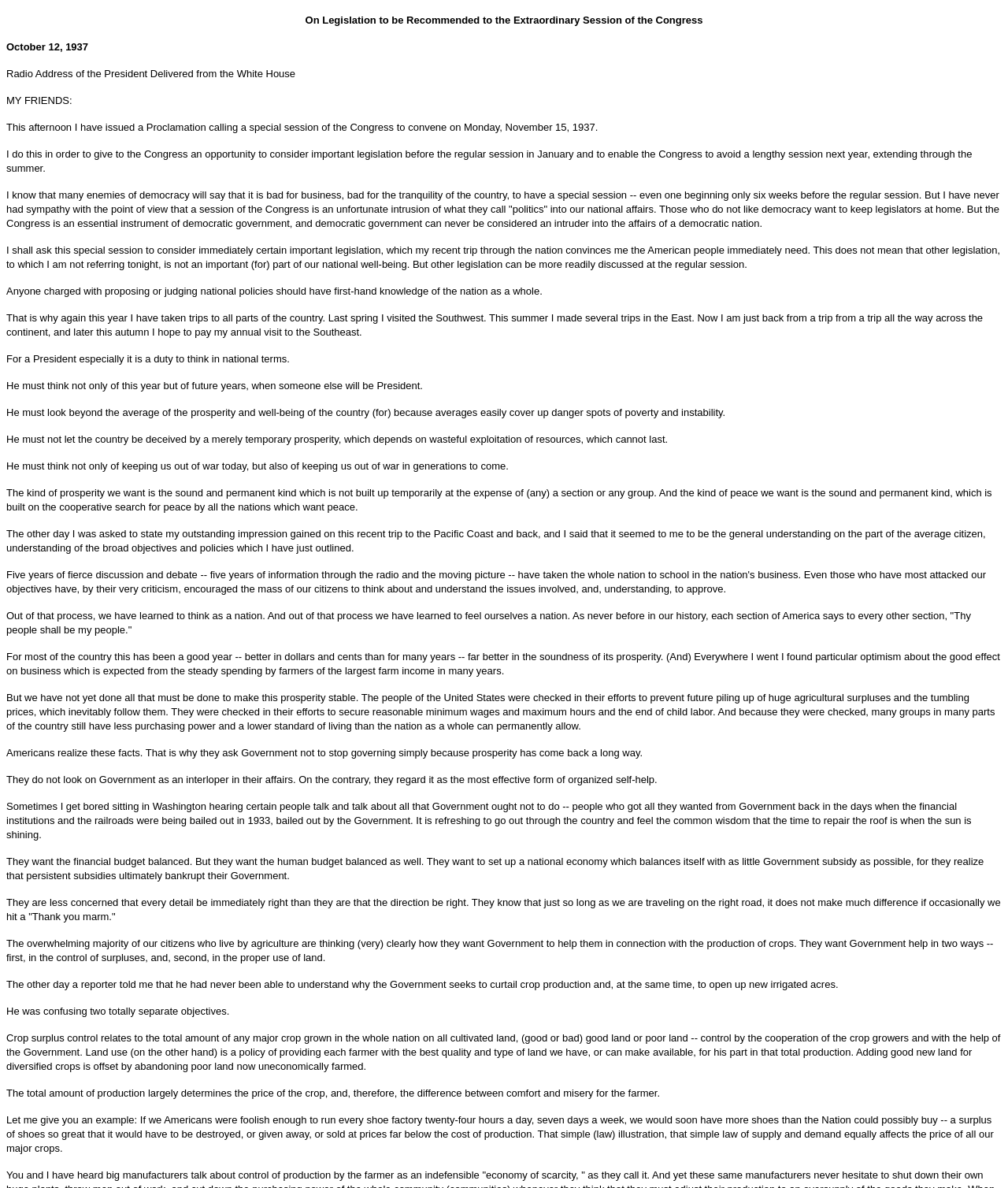What is the President's view on temporary prosperity?
Look at the image and respond with a one-word or short-phrase answer.

It is not sustainable